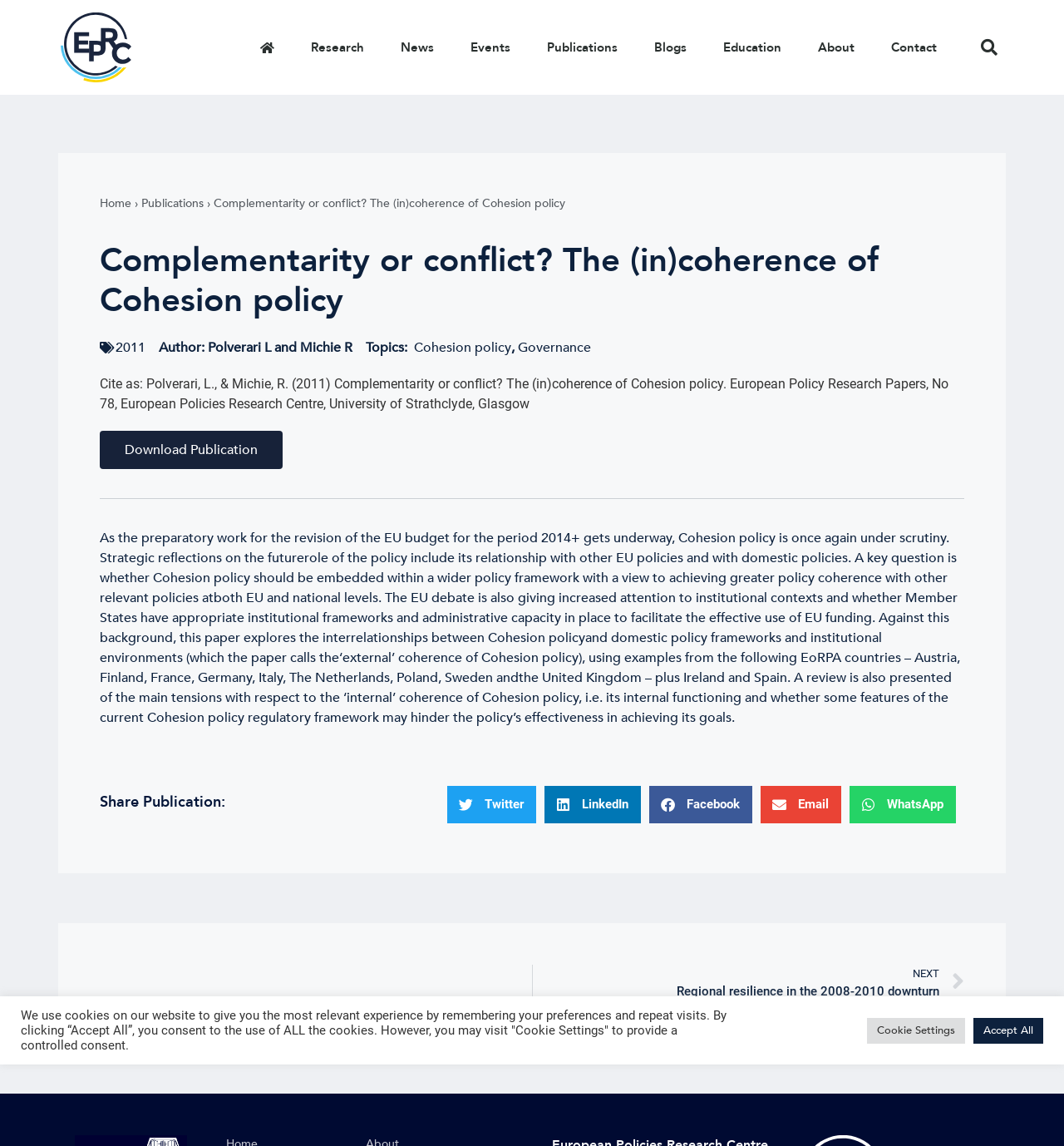Provide the bounding box coordinates of the area you need to click to execute the following instruction: "Search for something".

[0.905, 0.027, 0.945, 0.056]